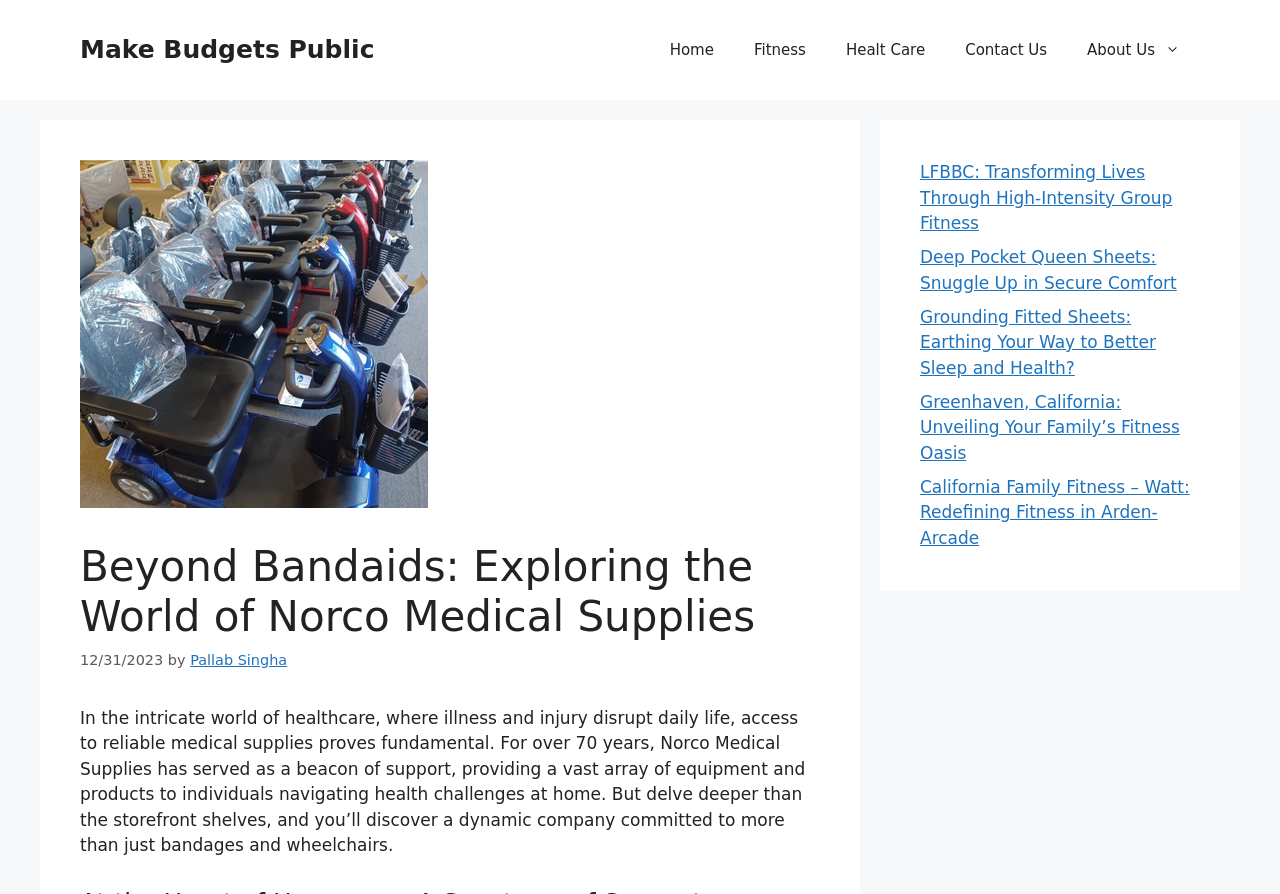What is the name of the company providing medical supplies?
Provide an in-depth and detailed answer to the question.

The company name is mentioned in the image description 'Norco Medical Supplies' and also in the text 'For over 70 years, Norco Medical Supplies has served as a beacon of support...'.